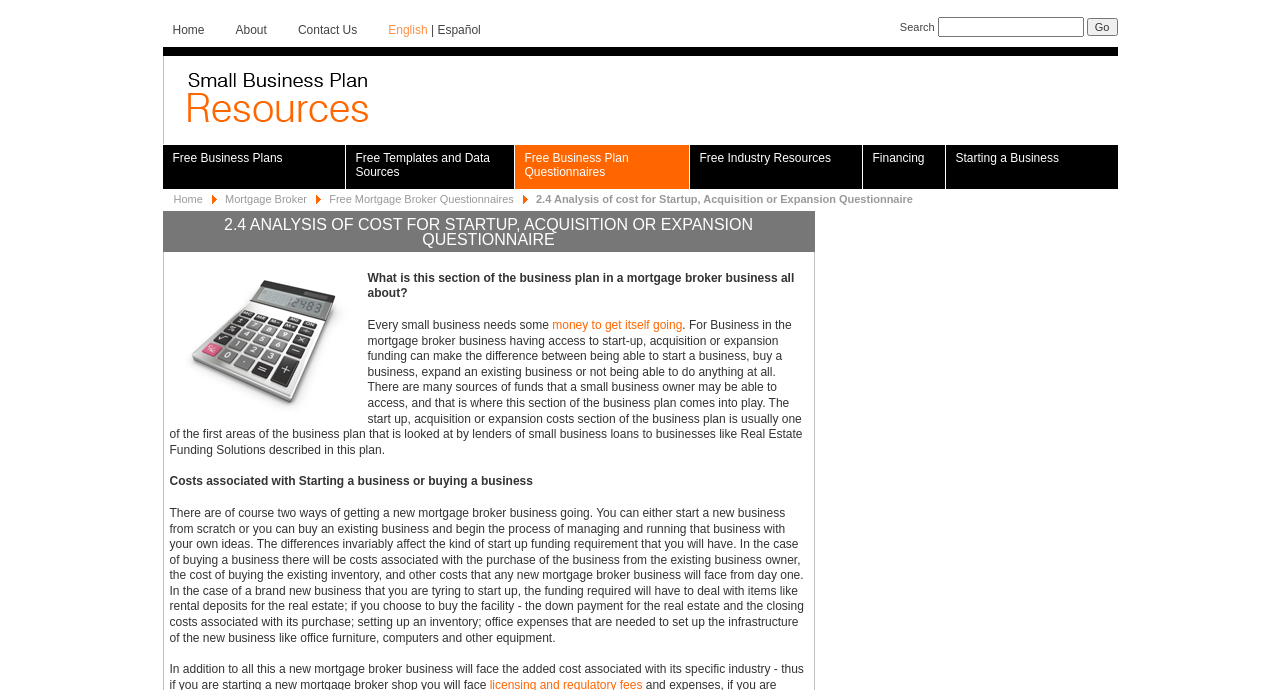Please determine the bounding box coordinates of the section I need to click to accomplish this instruction: "Click on 'Financing'".

[0.674, 0.21, 0.738, 0.274]